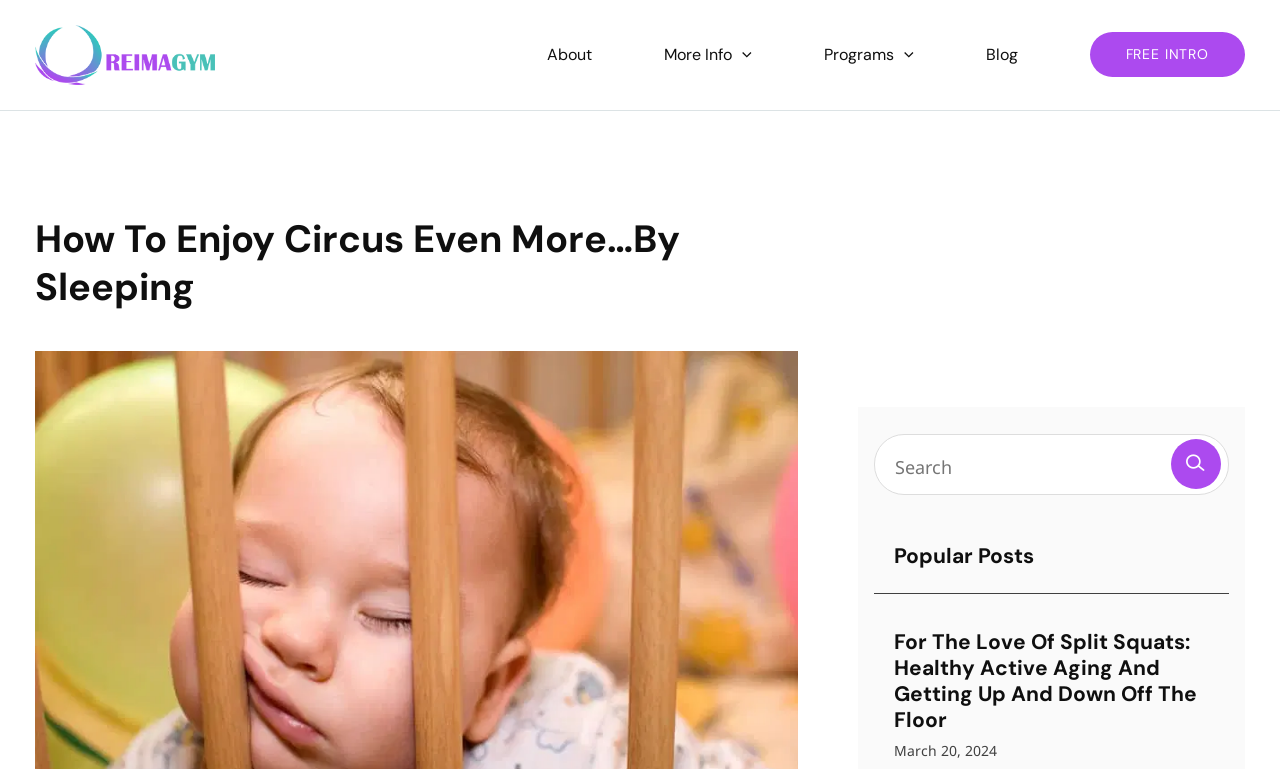Please find and give the text of the main heading on the webpage.

How To Enjoy Circus Even More…By Sleeping